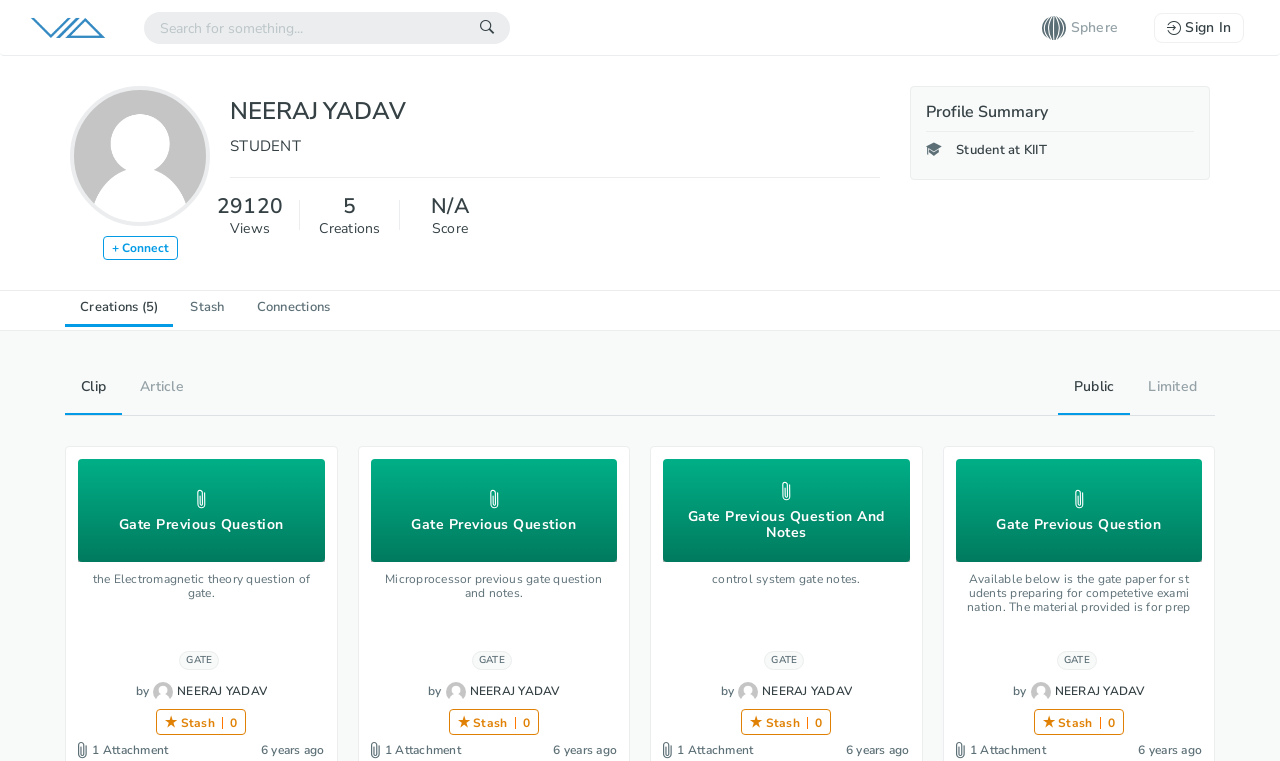Determine the bounding box coordinates for the area you should click to complete the following instruction: "Explore Gate Previous Question".

[0.061, 0.603, 0.254, 0.739]